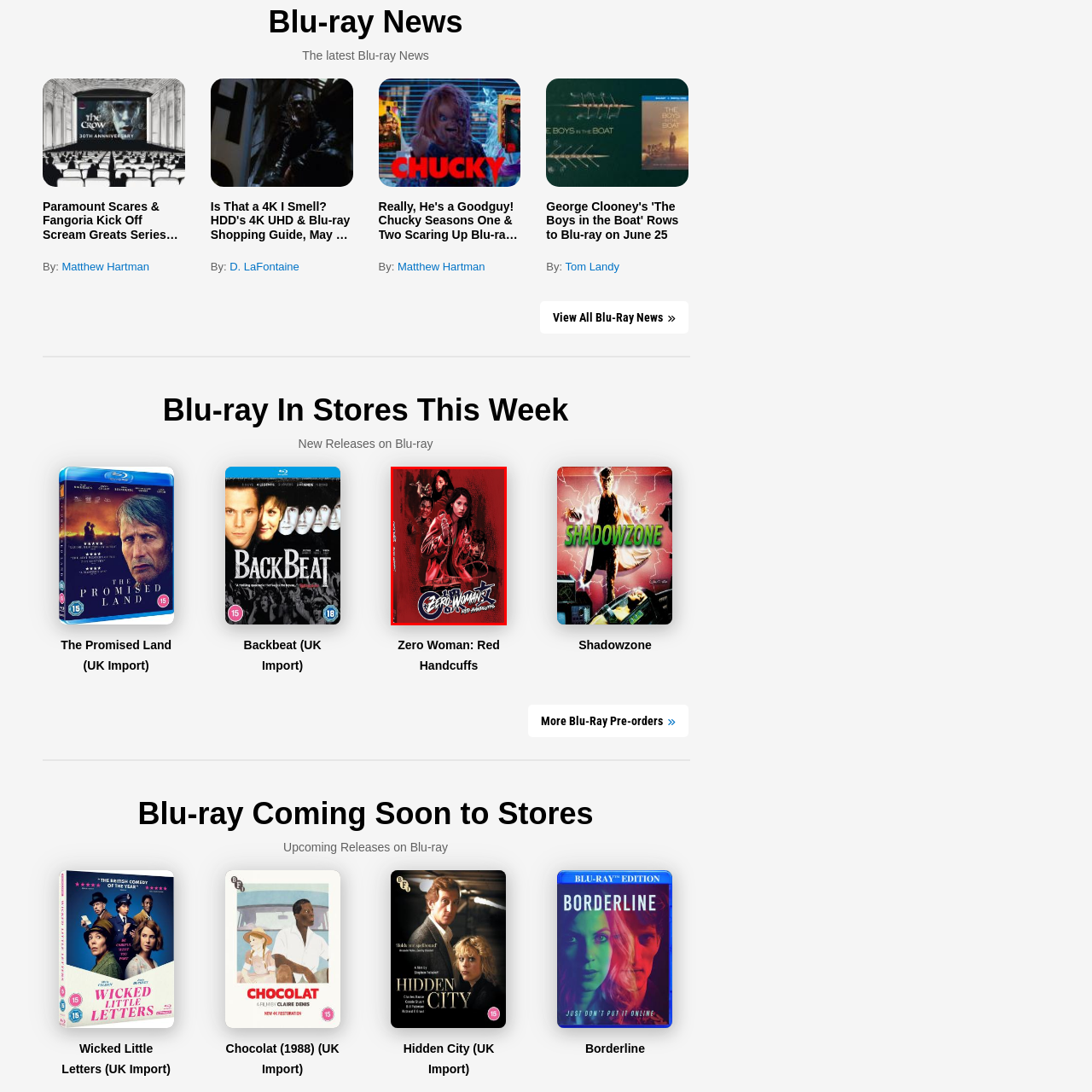Provide a thorough description of the image enclosed within the red border.

The image showcases the Blu-ray cover for "Zero Woman: Red Handcuffs," presented as a vibrant and eye-catching design. This striking cover features a predominantly red background that emphasizes the film's intense themes. Central to the artwork is a powerful female character, holding a distinctive weapon, representing strength and resilience. Surrounding her are shadowy figures, hinting at the film's suspenseful narrative and possible confrontations. The title "Zero Woman: Red Handcuffs" is prominently displayed at the bottom, styled to reflect the film's action-driven plot. This Blu-ray release highlights the movie's thrilling elements, enticing collectors and fans of the genre.